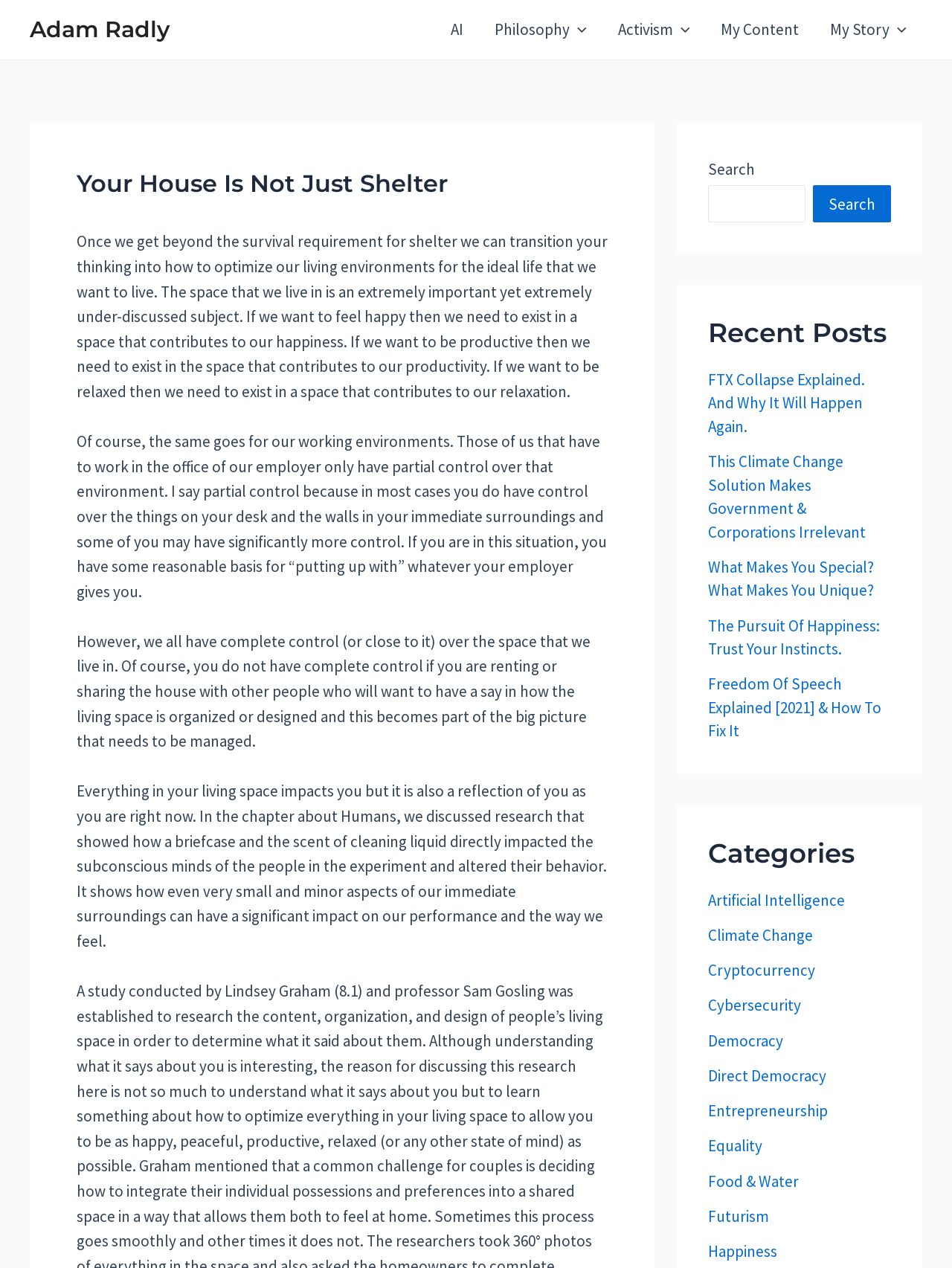Identify the bounding box coordinates of the clickable section necessary to follow the following instruction: "Click on the 'AI' link". The coordinates should be presented as four float numbers from 0 to 1, i.e., [left, top, right, bottom].

[0.457, 0.0, 0.503, 0.047]